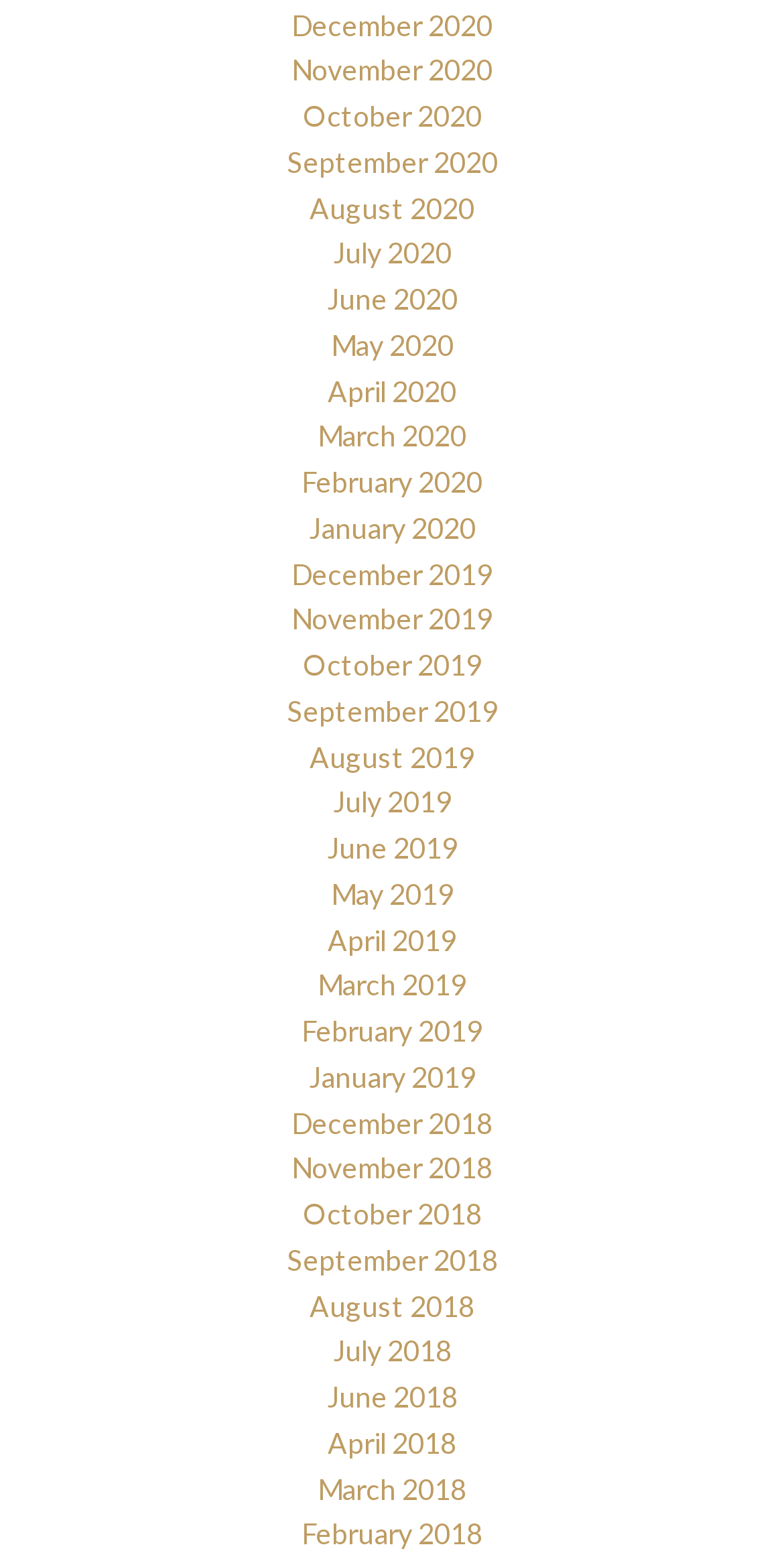Please indicate the bounding box coordinates of the element's region to be clicked to achieve the instruction: "View February 2018". Provide the coordinates as four float numbers between 0 and 1, i.e., [left, top, right, bottom].

[0.385, 0.974, 0.615, 0.996]